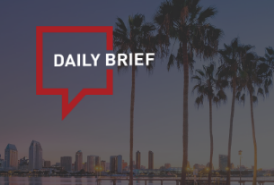Generate a descriptive account of all visible items and actions in the image.

The image features the logo for "Daily Brief," prominently displayed against a scenic backdrop of palm trees and a city skyline at dusk. The logo is framed within a bold red speech bubble, emphasizing the notion of conversation and updates. The tranquil atmosphere, highlighted by the twilight sky, suggests a focus on timely news and insights, making it visually appealing for readers interested in the latest developments and stories curated by Daily Brief. This combination of imagery is designed to engage the audience, providing a sense of both relaxation and stimulation associated with news consumption.